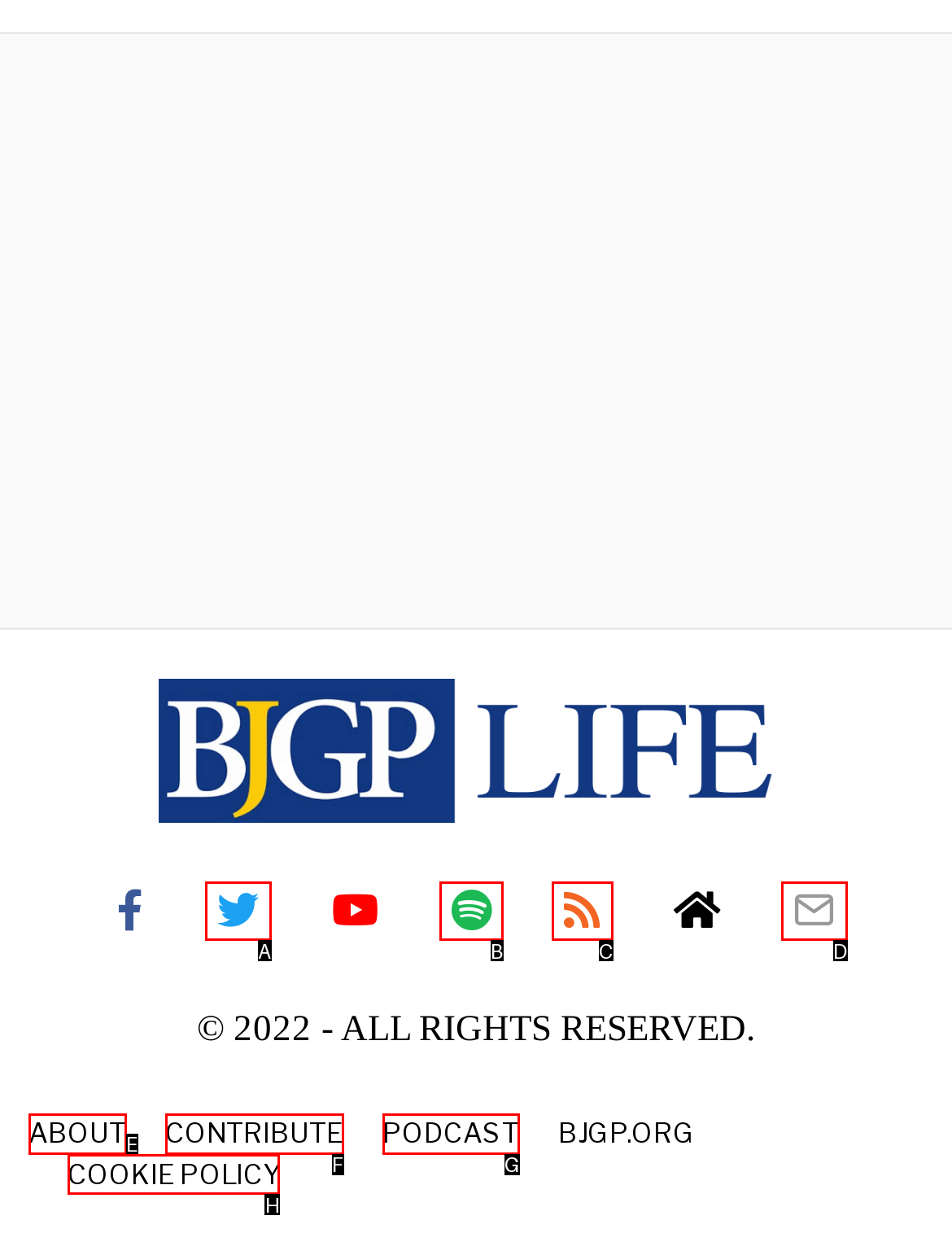Point out the option that needs to be clicked to fulfill the following instruction: click the COOKIE POLICY link
Answer with the letter of the appropriate choice from the listed options.

H